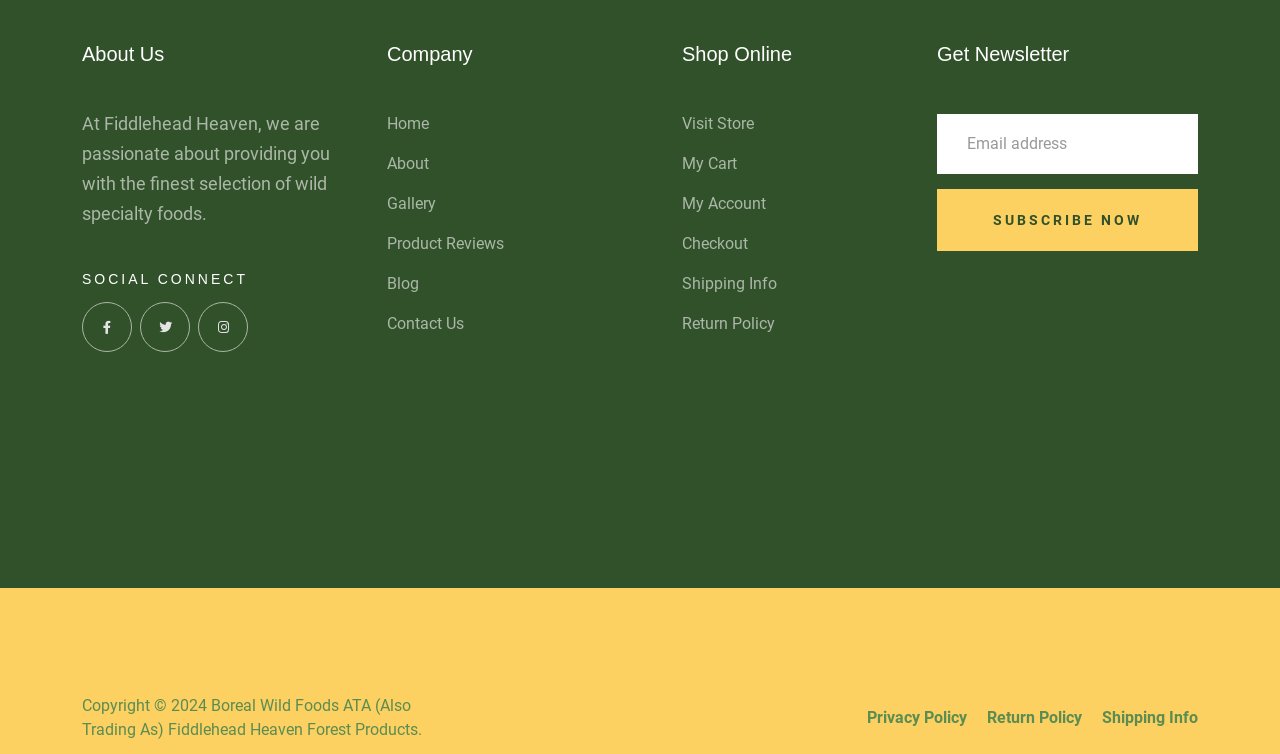What is the last link in the 'Shop Online' section?
Look at the image and provide a detailed response to the question.

The 'Shop Online' section is located at the top right of the webpage. The last link in this section is 'Return Policy', which is a link element with the text 'Return Policy'.